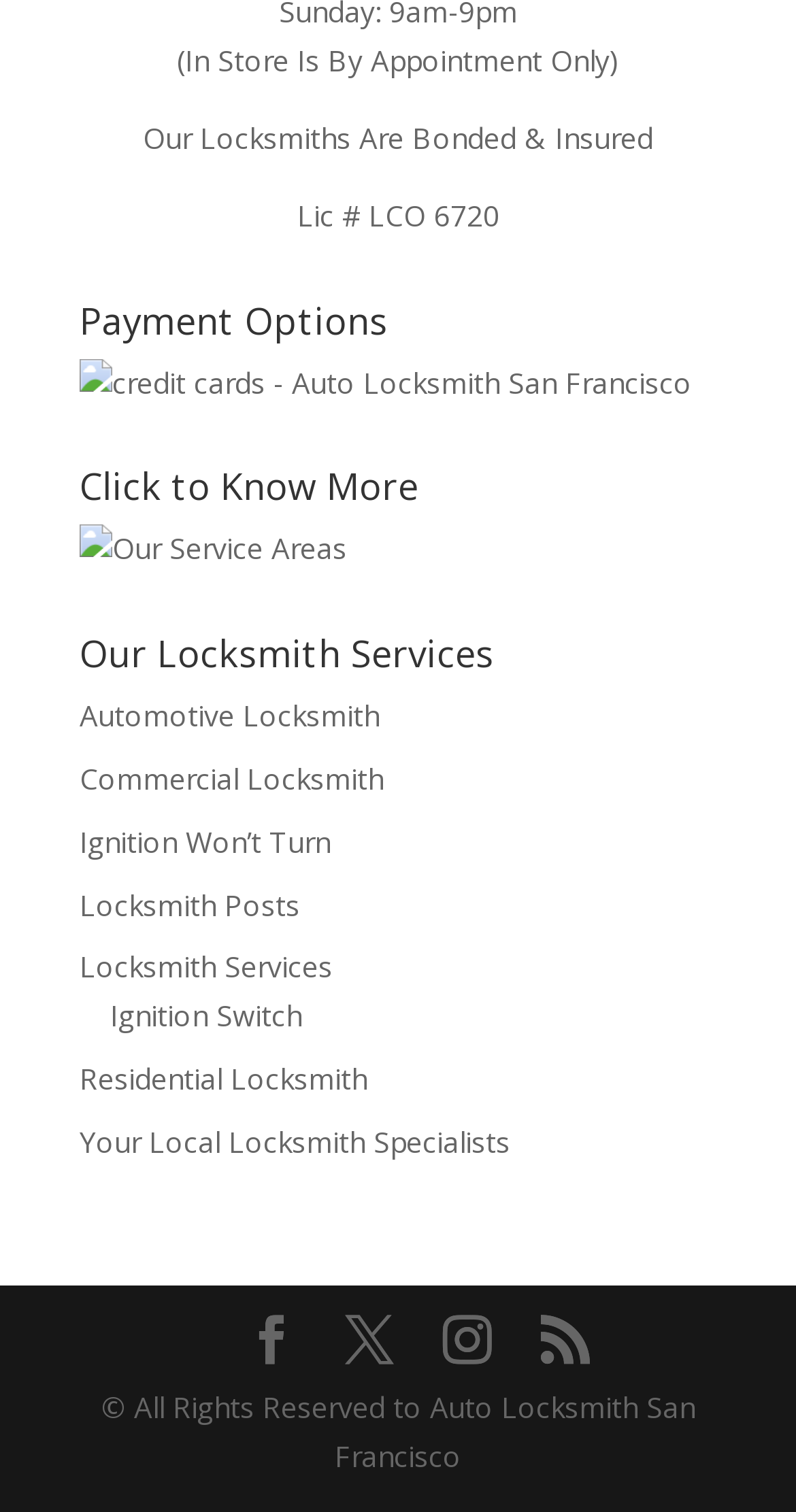Find the bounding box coordinates for the element described here: "Ignition Won’t Turn".

[0.1, 0.544, 0.415, 0.569]